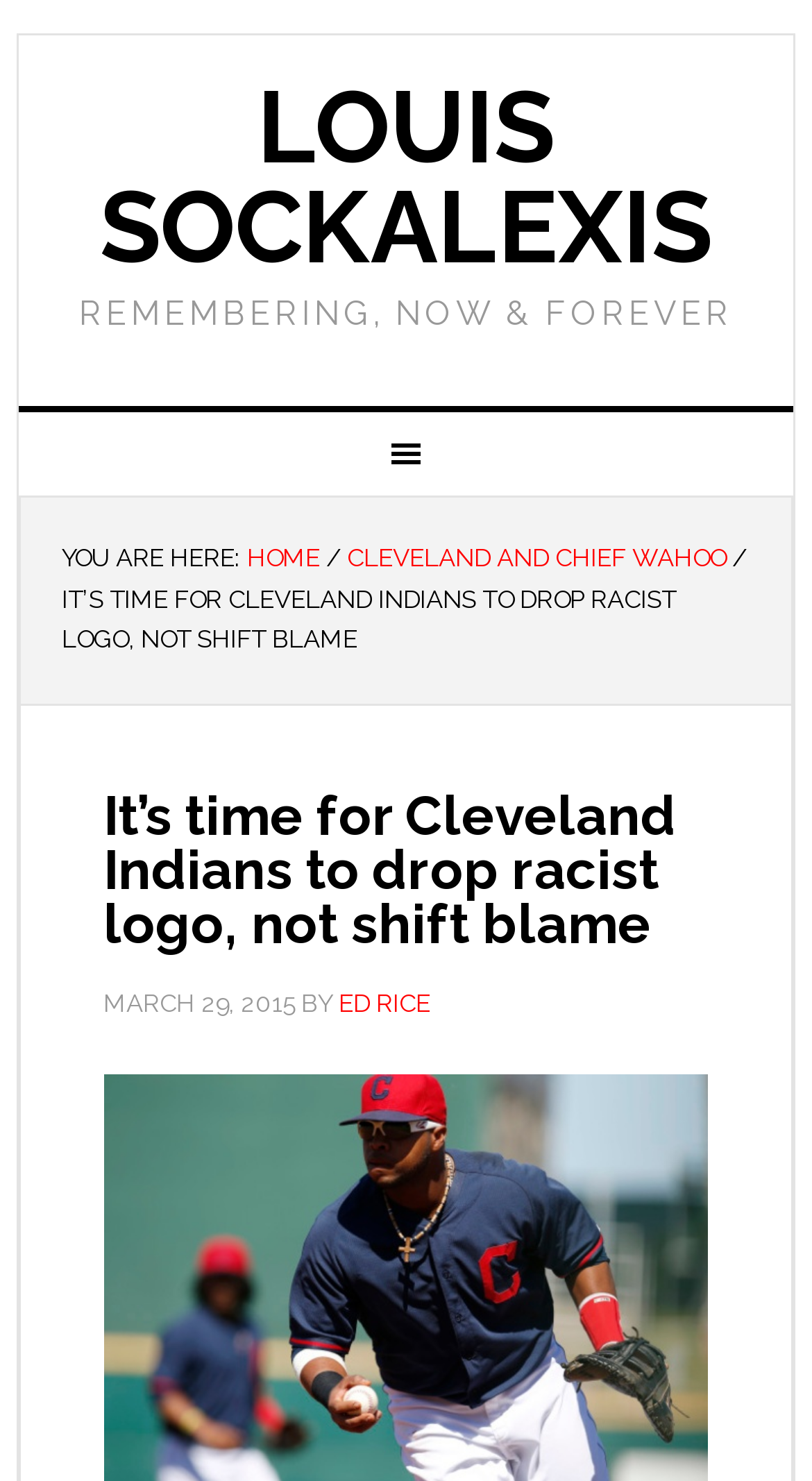What is the name of the author of this article?
Please provide a single word or phrase as the answer based on the screenshot.

ED RICE